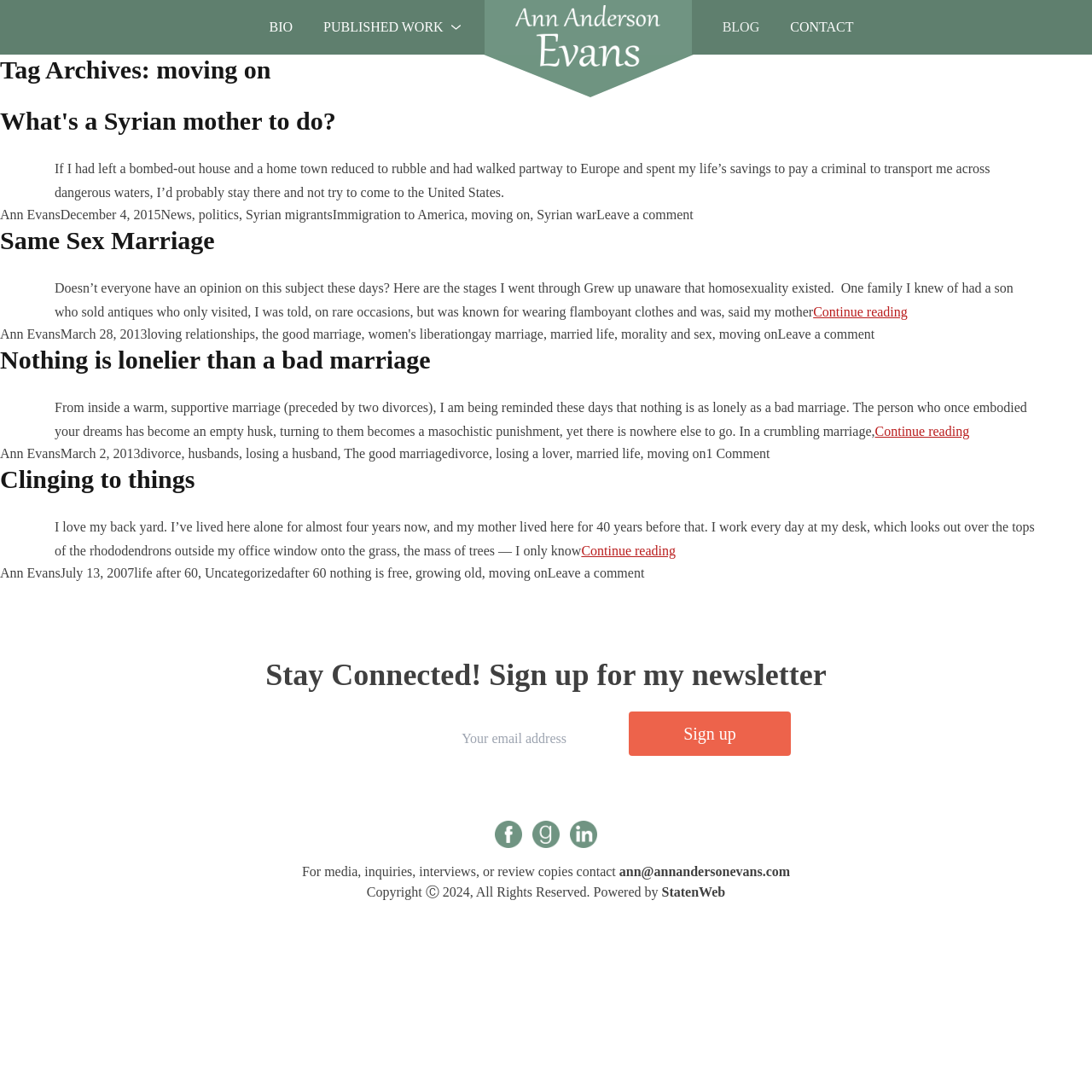Respond concisely with one word or phrase to the following query:
How many articles are on this page?

4